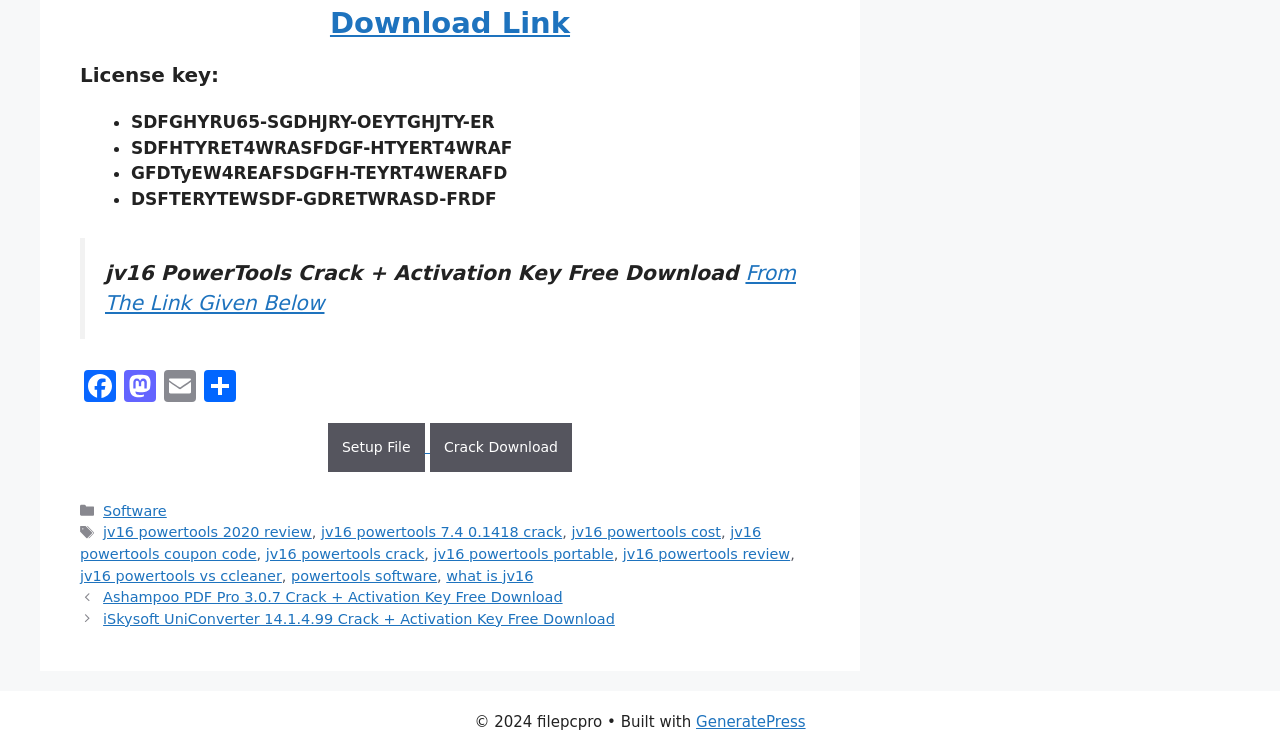How many related posts are listed?
Give a thorough and detailed response to the question.

There are 2 related posts listed, which are 'Ashampoo PDF Pro 3.0.7 Crack + Activation Key Free Download' and 'iSkysoft UniConverter 14.1.4.99 Crack + Activation Key Free Download', and are listed in the 'Posts' navigation section of the webpage.